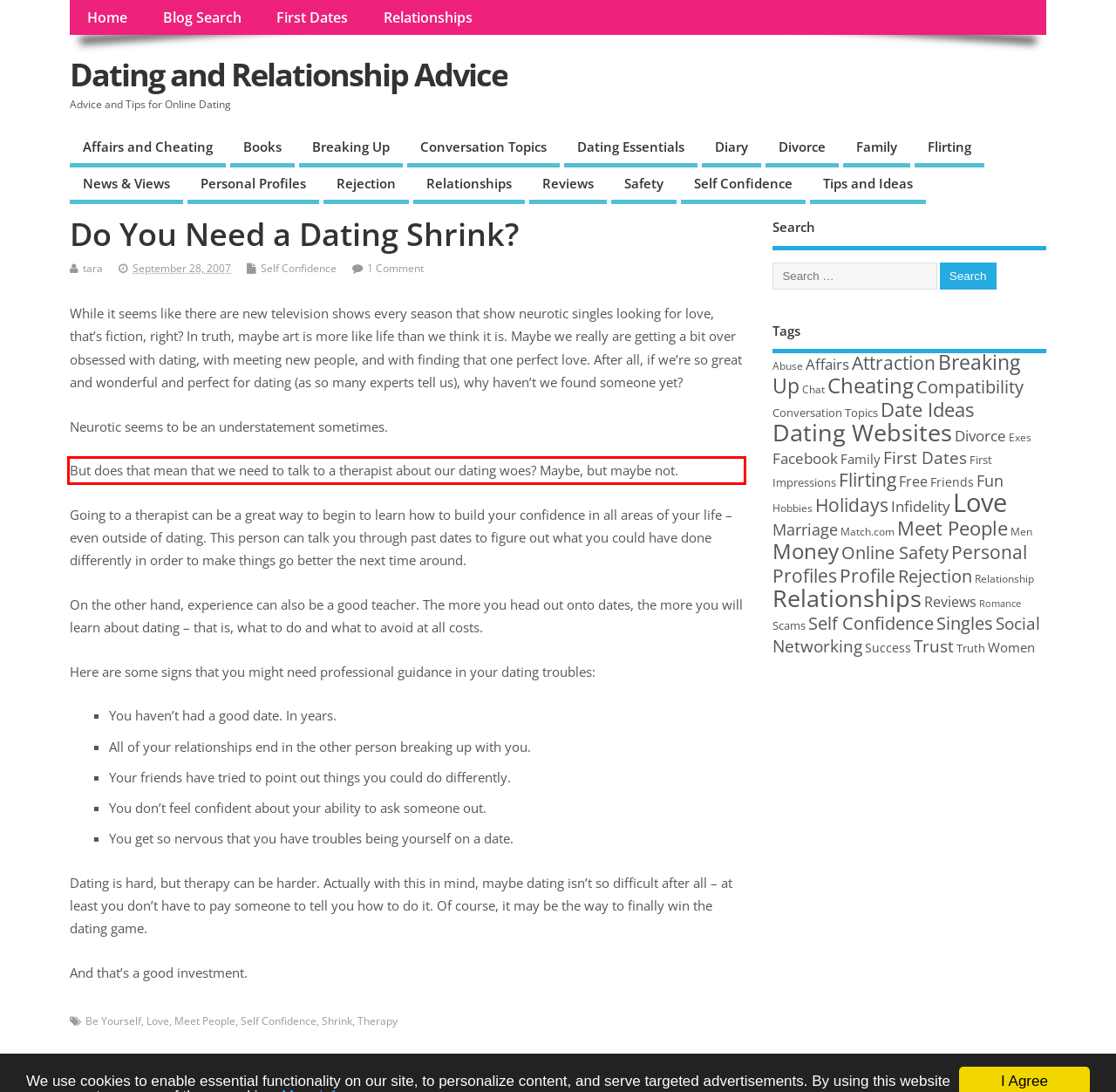Within the screenshot of a webpage, identify the red bounding box and perform OCR to capture the text content it contains.

But does that mean that we need to talk to a therapist about our dating woes? Maybe, but maybe not.